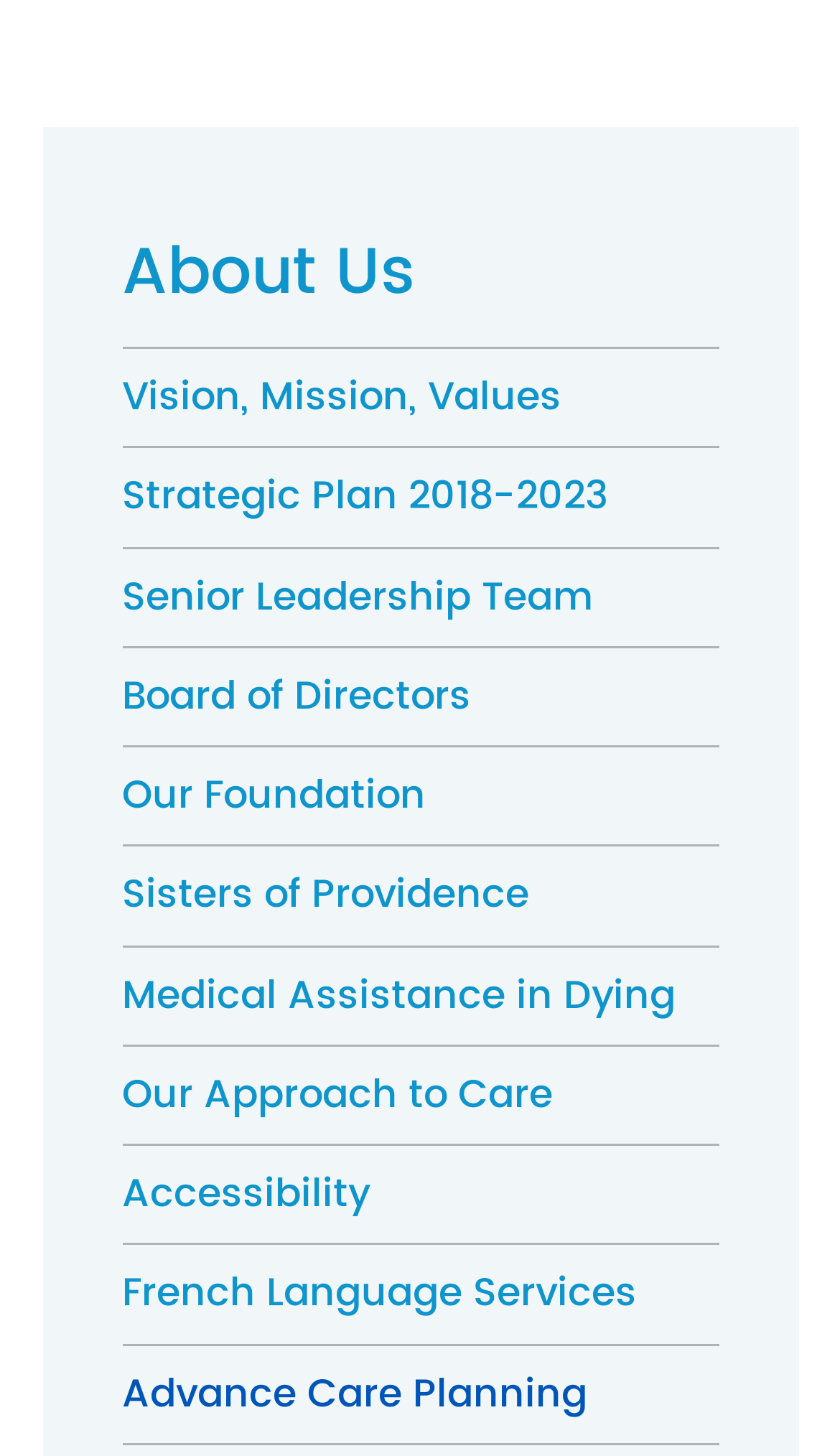Please determine the bounding box coordinates of the clickable area required to carry out the following instruction: "view the advance care planning page". The coordinates must be four float numbers between 0 and 1, represented as [left, top, right, bottom].

[0.145, 0.924, 0.855, 0.992]